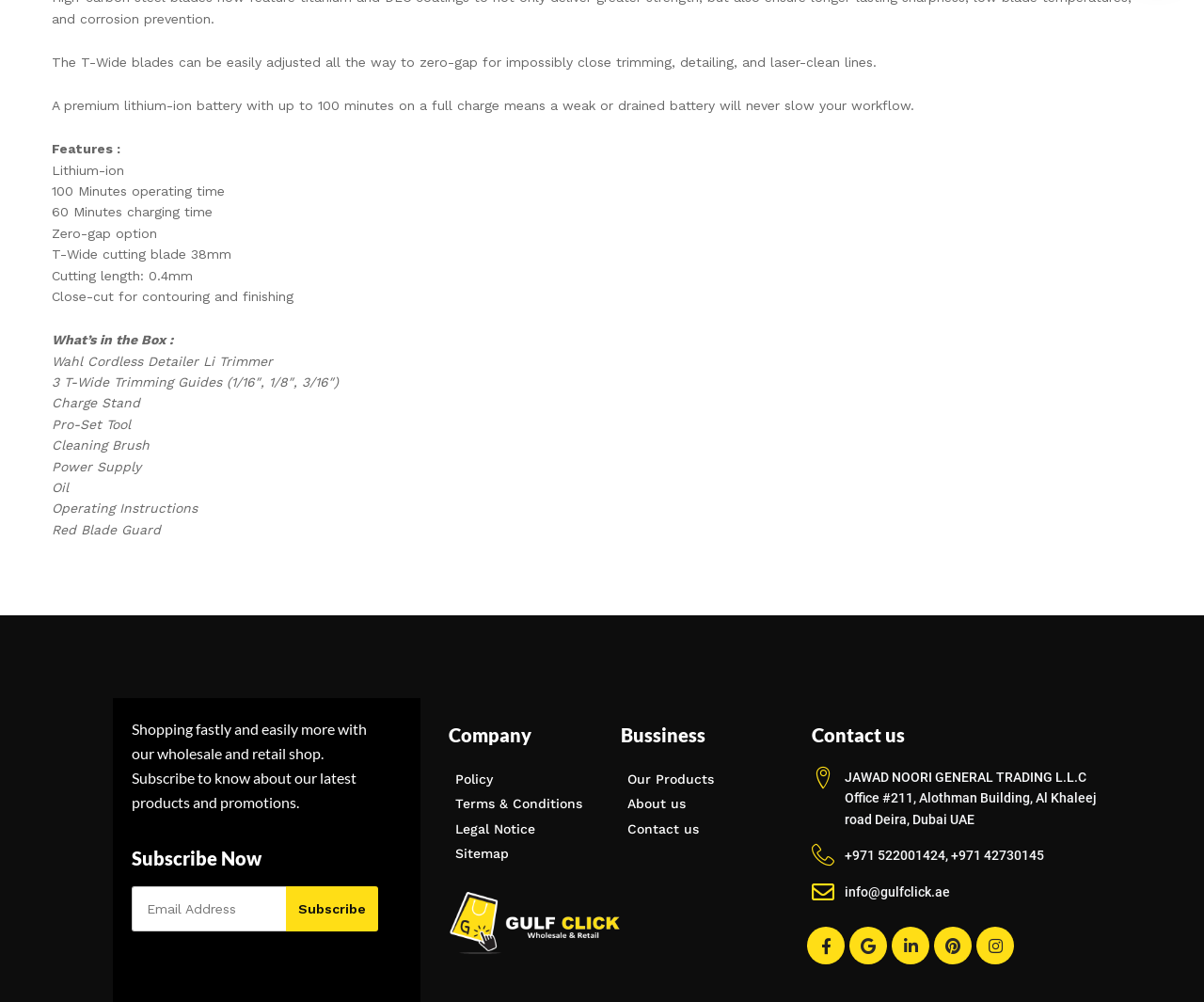Find and specify the bounding box coordinates that correspond to the clickable region for the instruction: "View post about Las Vegas Sign Dimensions".

None